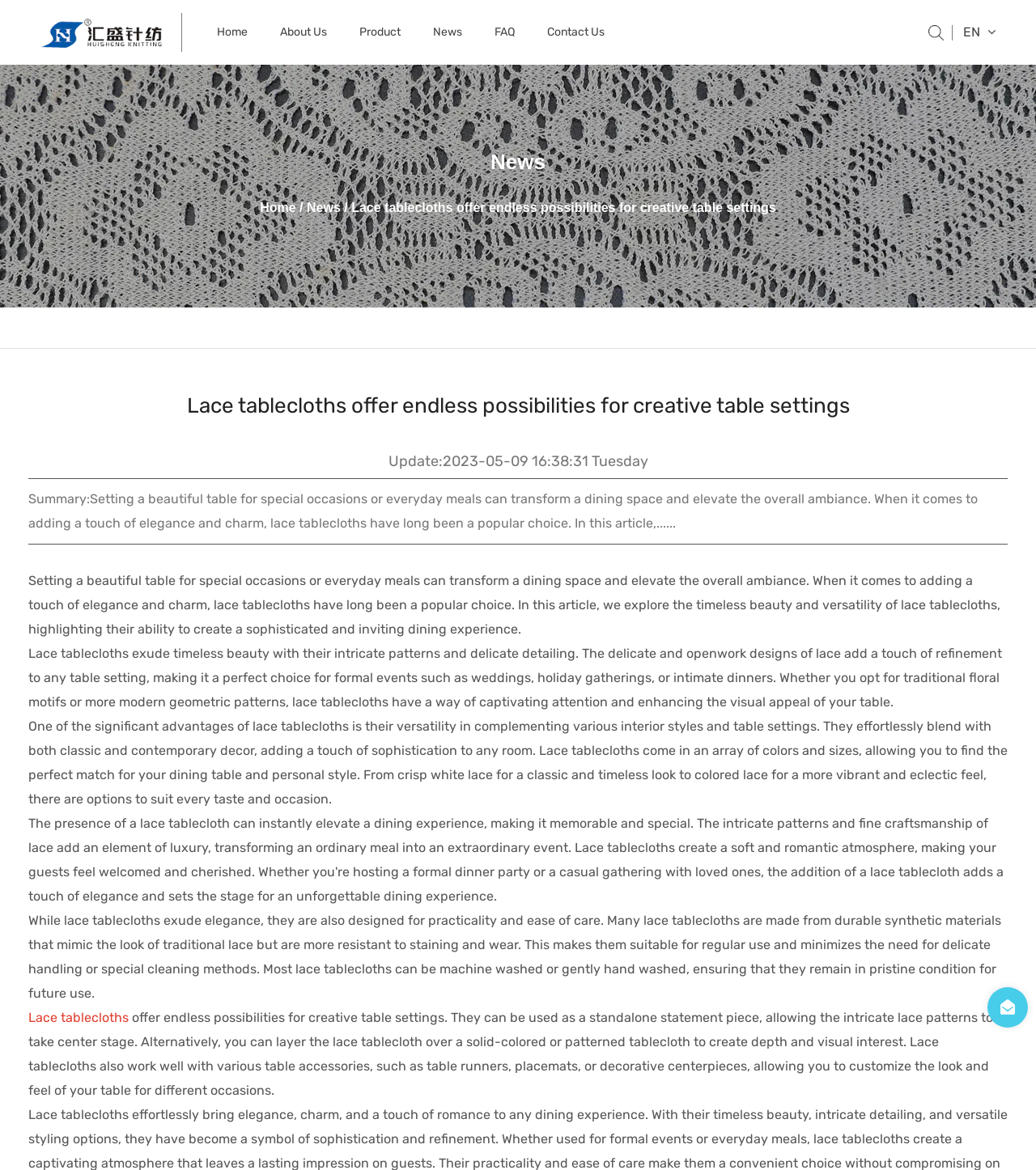Produce a meticulous description of the webpage.

This webpage appears to be a blog or article page from a company that specializes in lace tablecloths. At the top of the page, there is a navigation menu with links to different sections of the website, including "Home", "About Us", "Product", "News", and "Contact Us". Below the navigation menu, there is a heading that reads "News" and a link to the current article.

The main content of the page is an article about the benefits and uses of lace tablecloths. The article is divided into several paragraphs, each discussing a different aspect of lace tablecloths, such as their timeless beauty, versatility, and practicality. The text is accompanied by no images, but there are several links throughout the article, including one to "Lace tablecloths" at the bottom of the page.

To the top right of the page, there is a small link to switch the language to "EN". At the bottom of the page, there are several links to other sections of the website, including "Home", "About Us", "Product", "News", and "Contact Us", as well as a link to "FAQ".

Overall, the webpage has a clean and organized layout, with a focus on presenting information about lace tablecloths in a clear and concise manner.